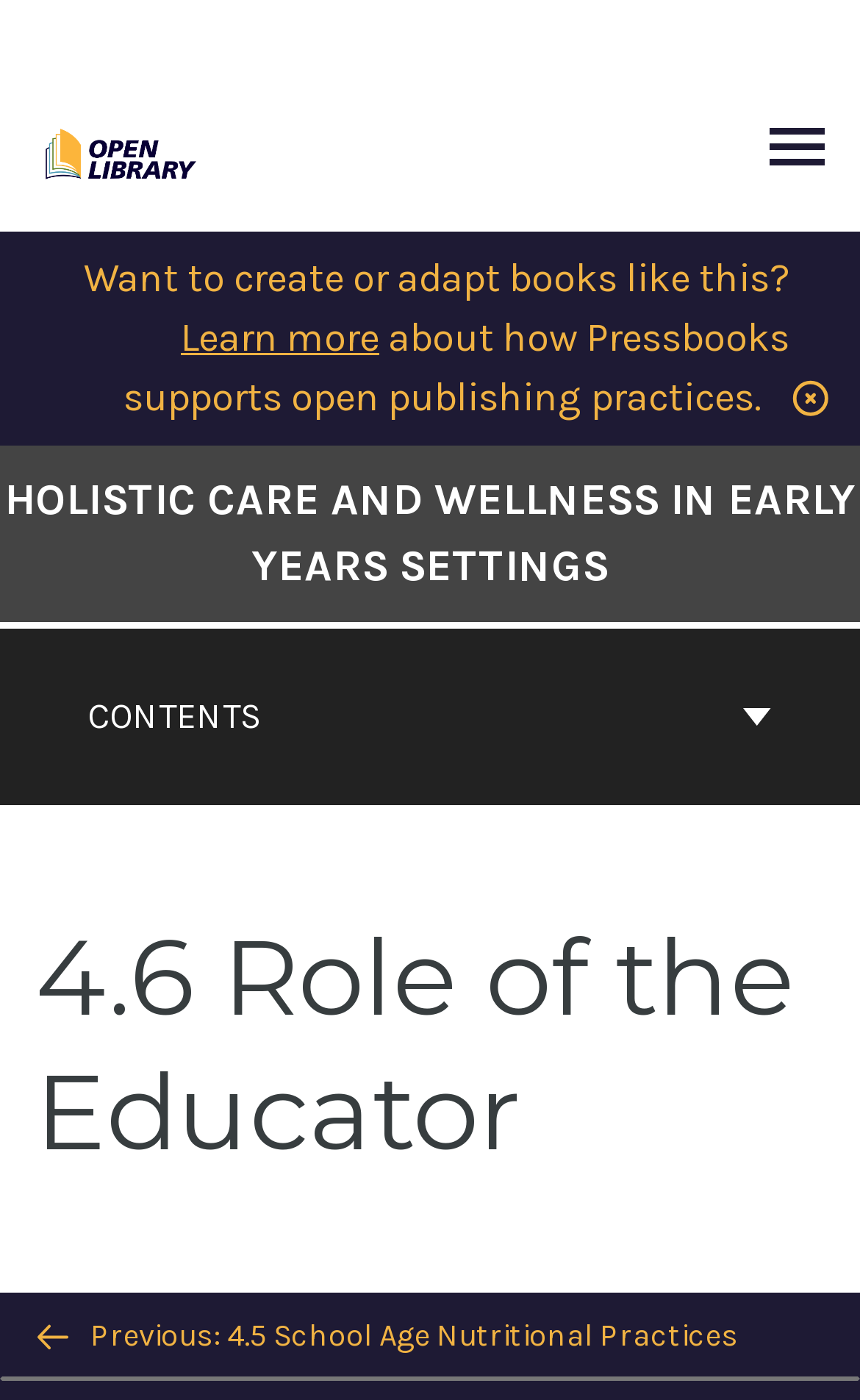Answer the question using only one word or a concise phrase: What is the title of the book?

Holistic Care and Wellness in Early Years Settings